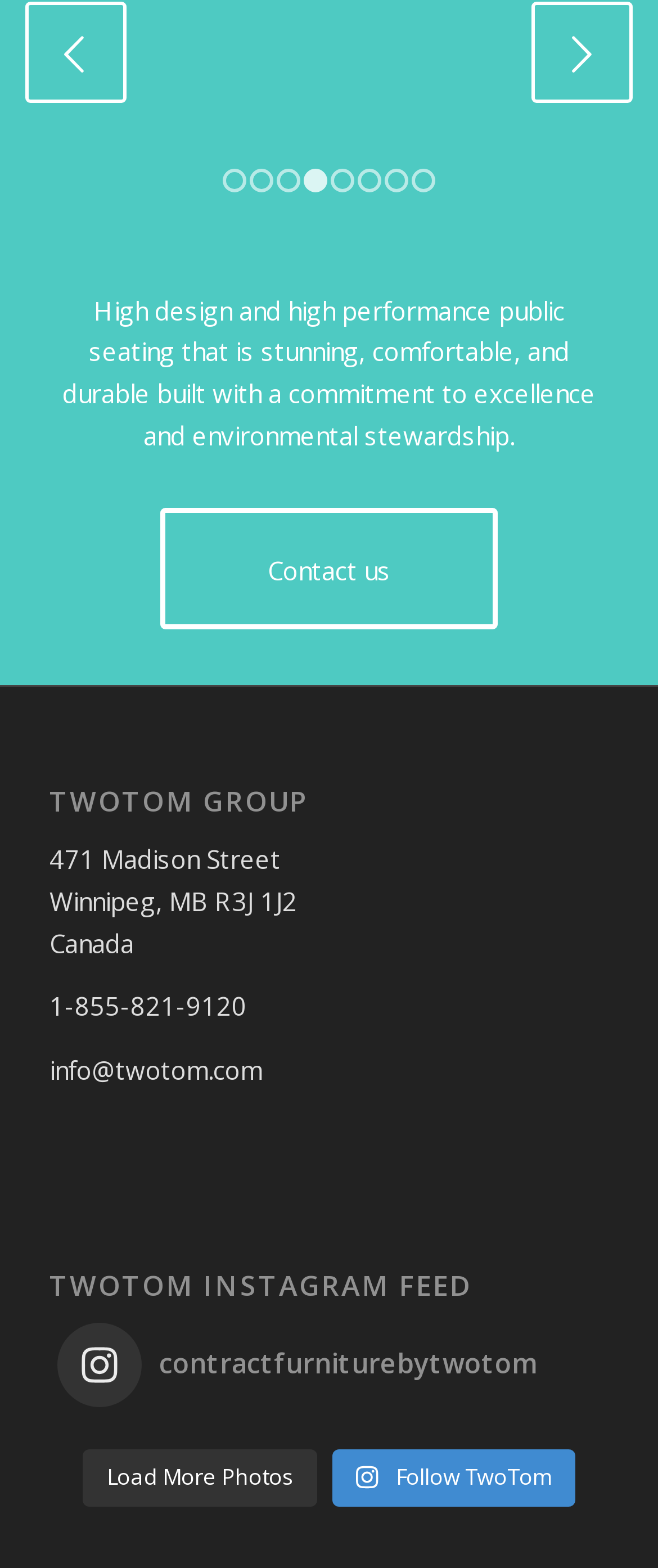Given the following UI element description: "7", find the bounding box coordinates in the webpage screenshot.

[0.585, 0.133, 0.621, 0.148]